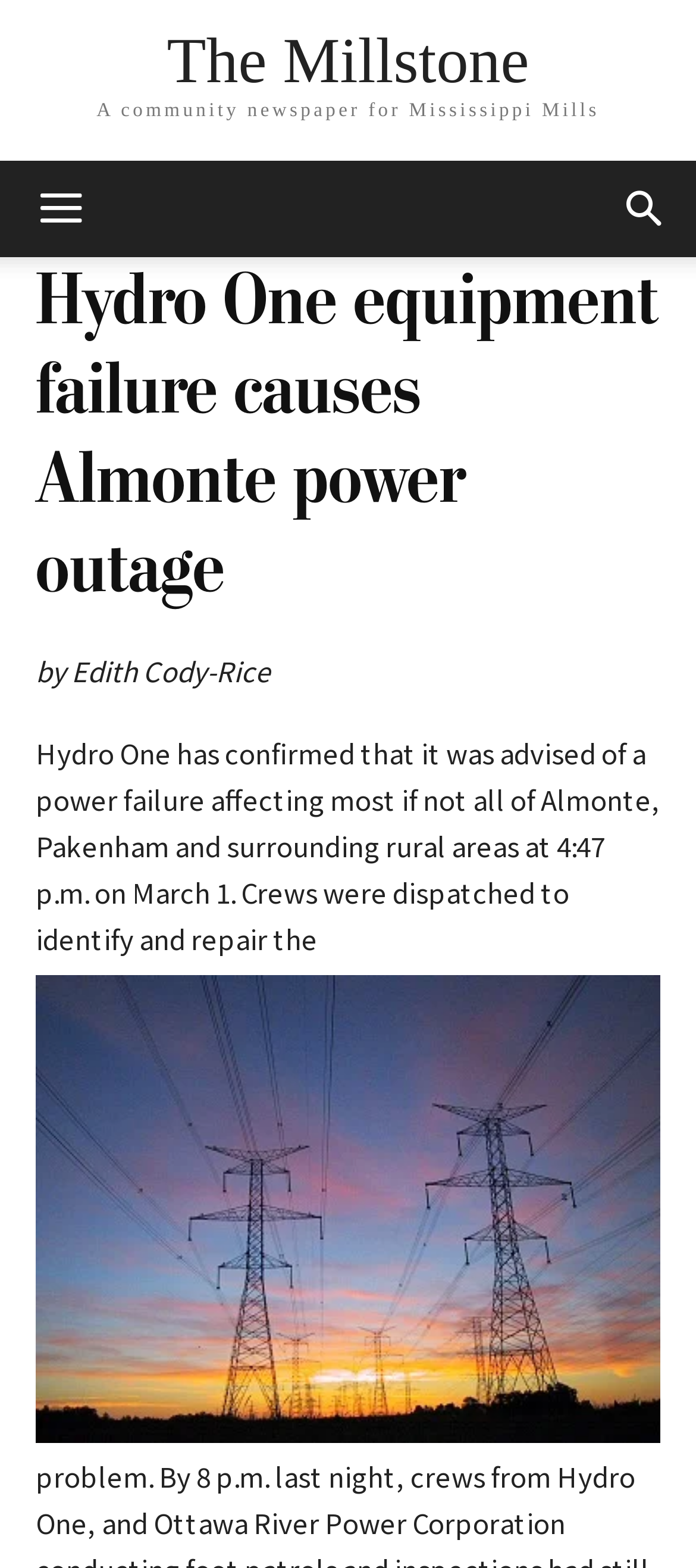Please find the bounding box for the UI element described by: "aria-label="mobile-toggle"".

[0.005, 0.103, 0.169, 0.164]